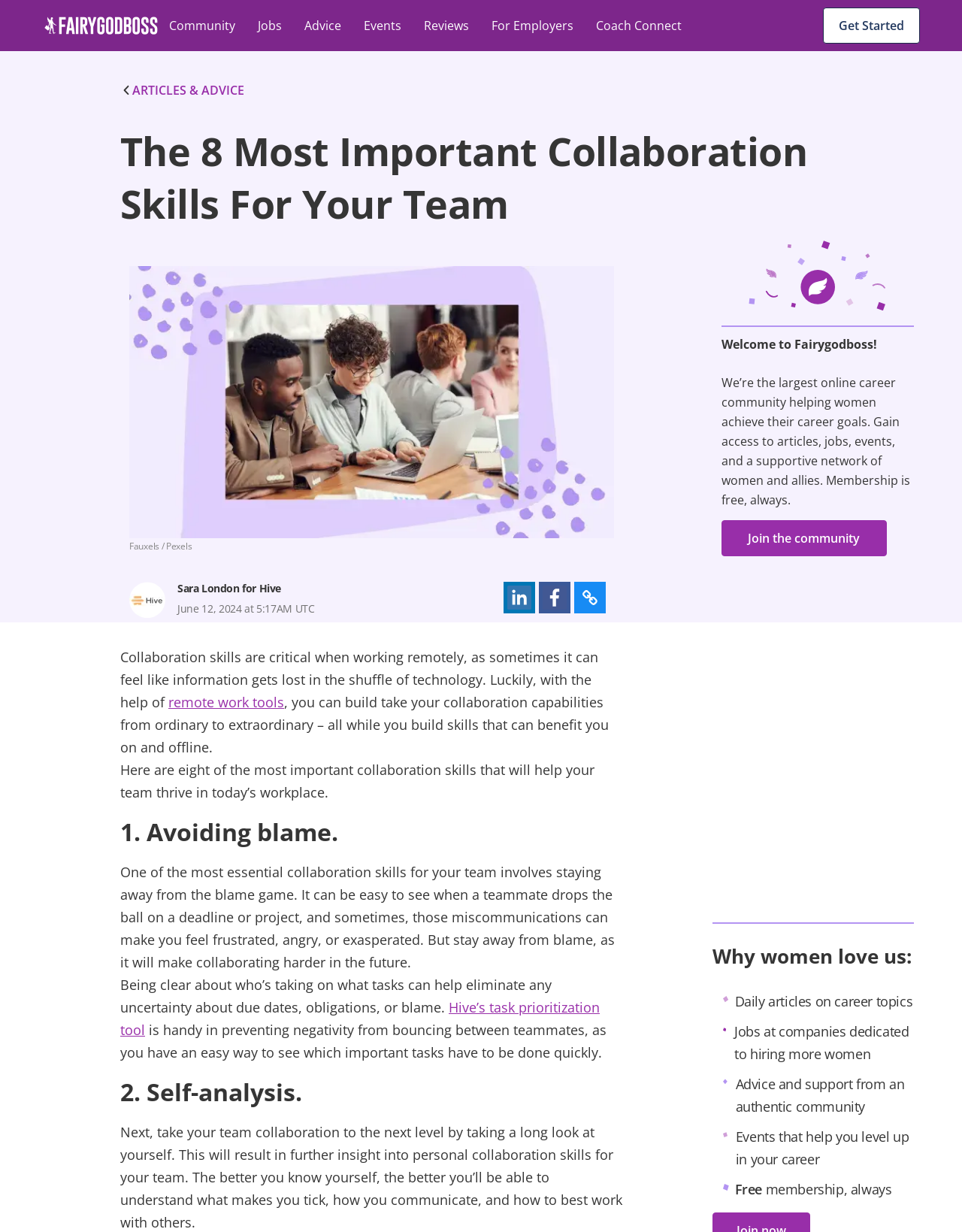What is the main topic of the article?
Look at the image and provide a detailed response to the question.

Based on the webpage content, the main topic of the article is about the importance of collaboration skills, specifically highlighting eight essential skills for teams to thrive in the workplace.